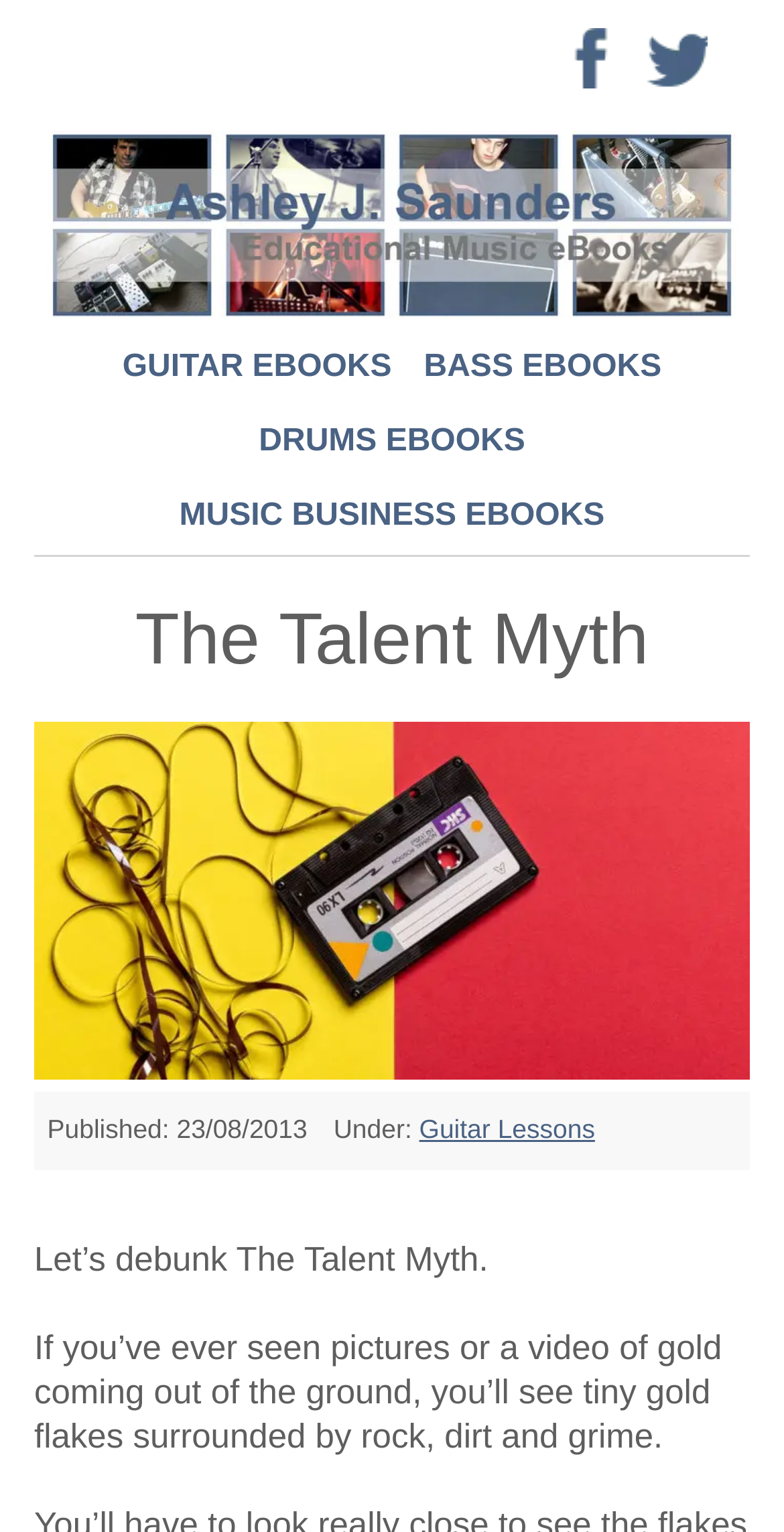What is the author's name?
Examine the image and give a concise answer in one word or a short phrase.

Ashley J. Saunders